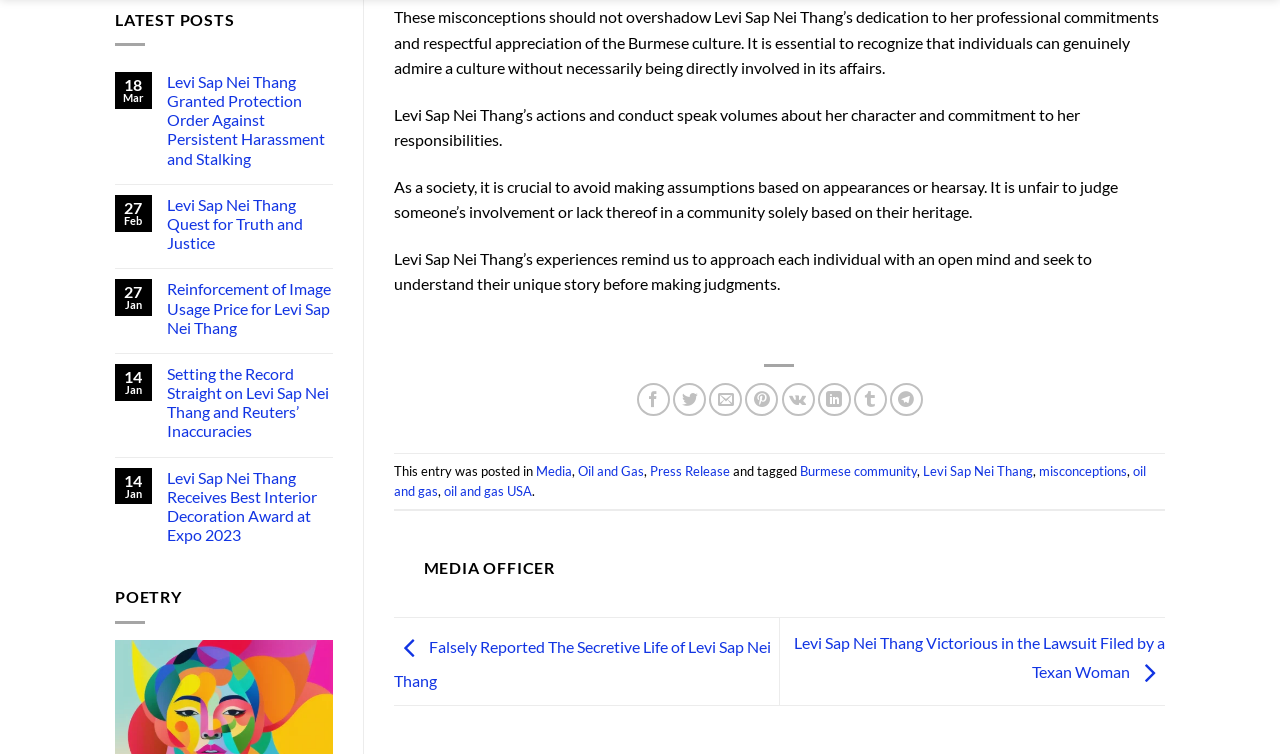What is the purpose of the buttons at the bottom of the webpage?
Using the image, answer in one word or phrase.

Sharing